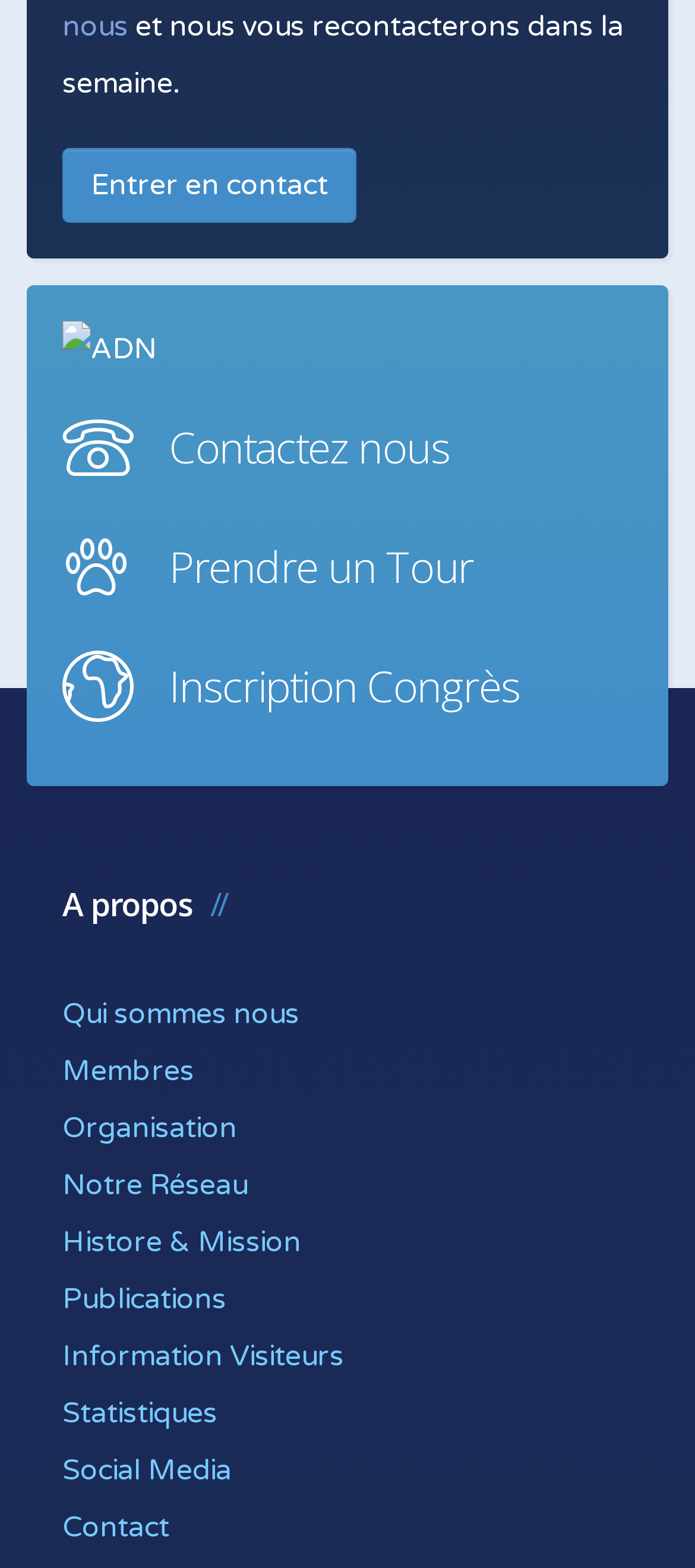Identify the bounding box coordinates of the section that should be clicked to achieve the task described: "Click on 'Qui sommes nous'".

[0.09, 0.635, 0.431, 0.658]